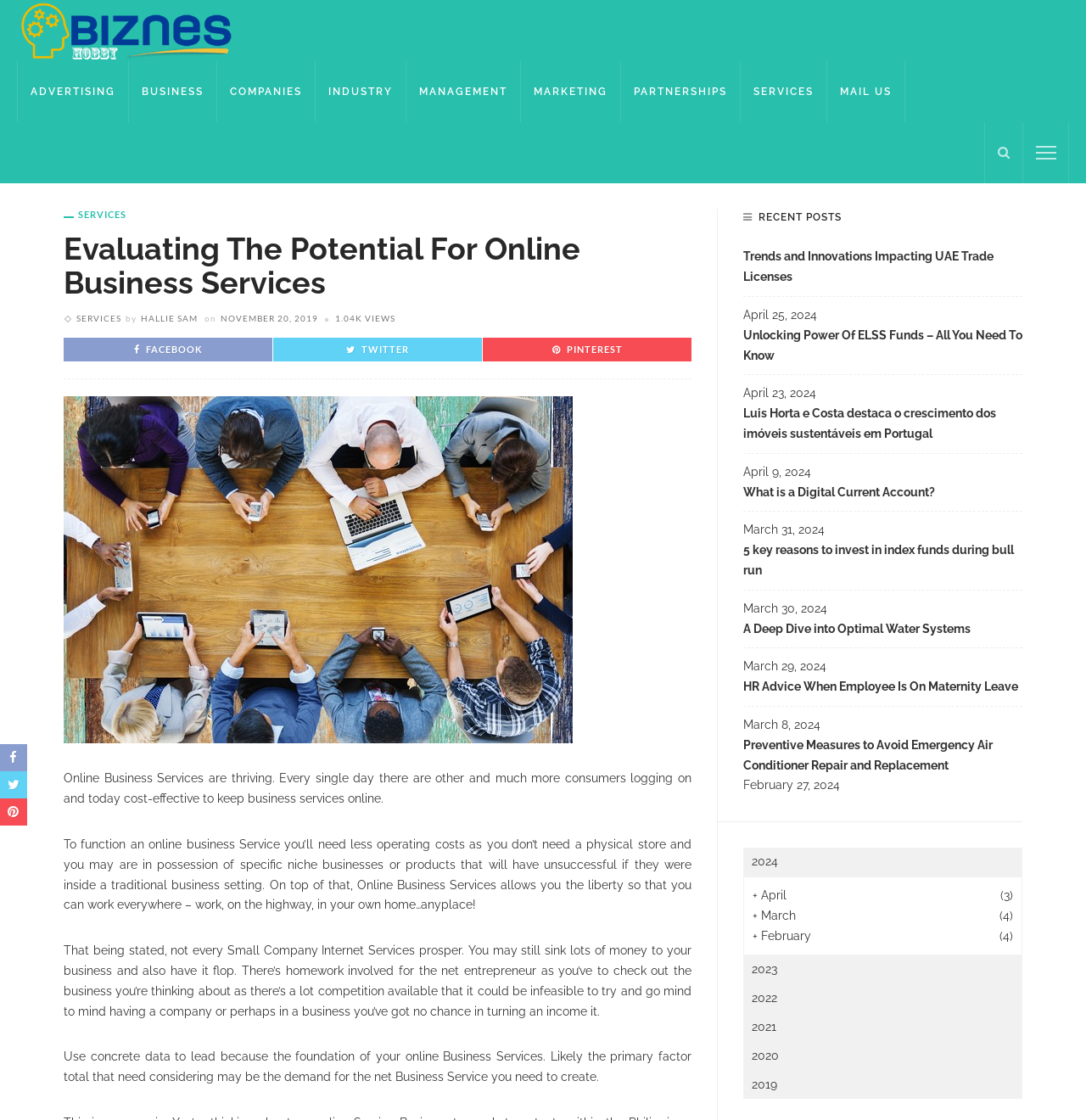Can you find the bounding box coordinates of the area I should click to execute the following instruction: "Visit the 'MAIL US' page"?

[0.762, 0.055, 0.834, 0.109]